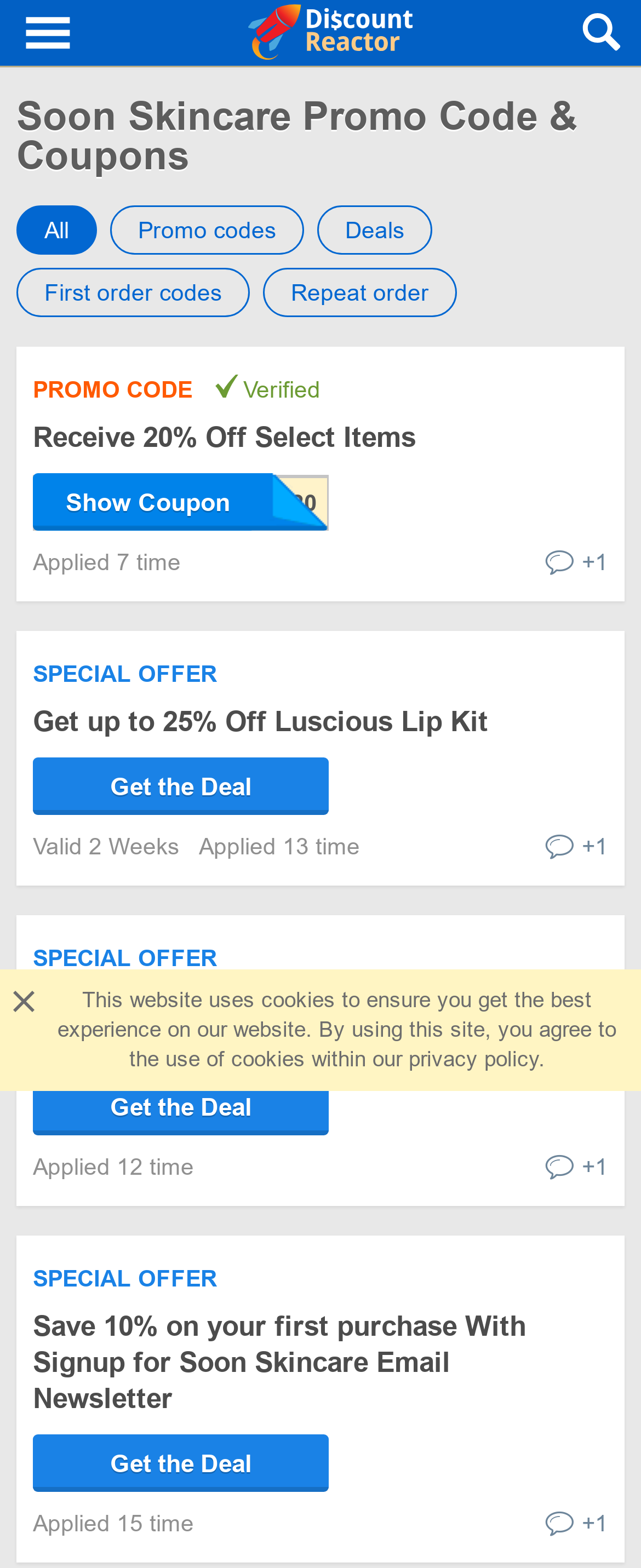What is the maximum discount offered?
Use the image to answer the question with a single word or phrase.

25%